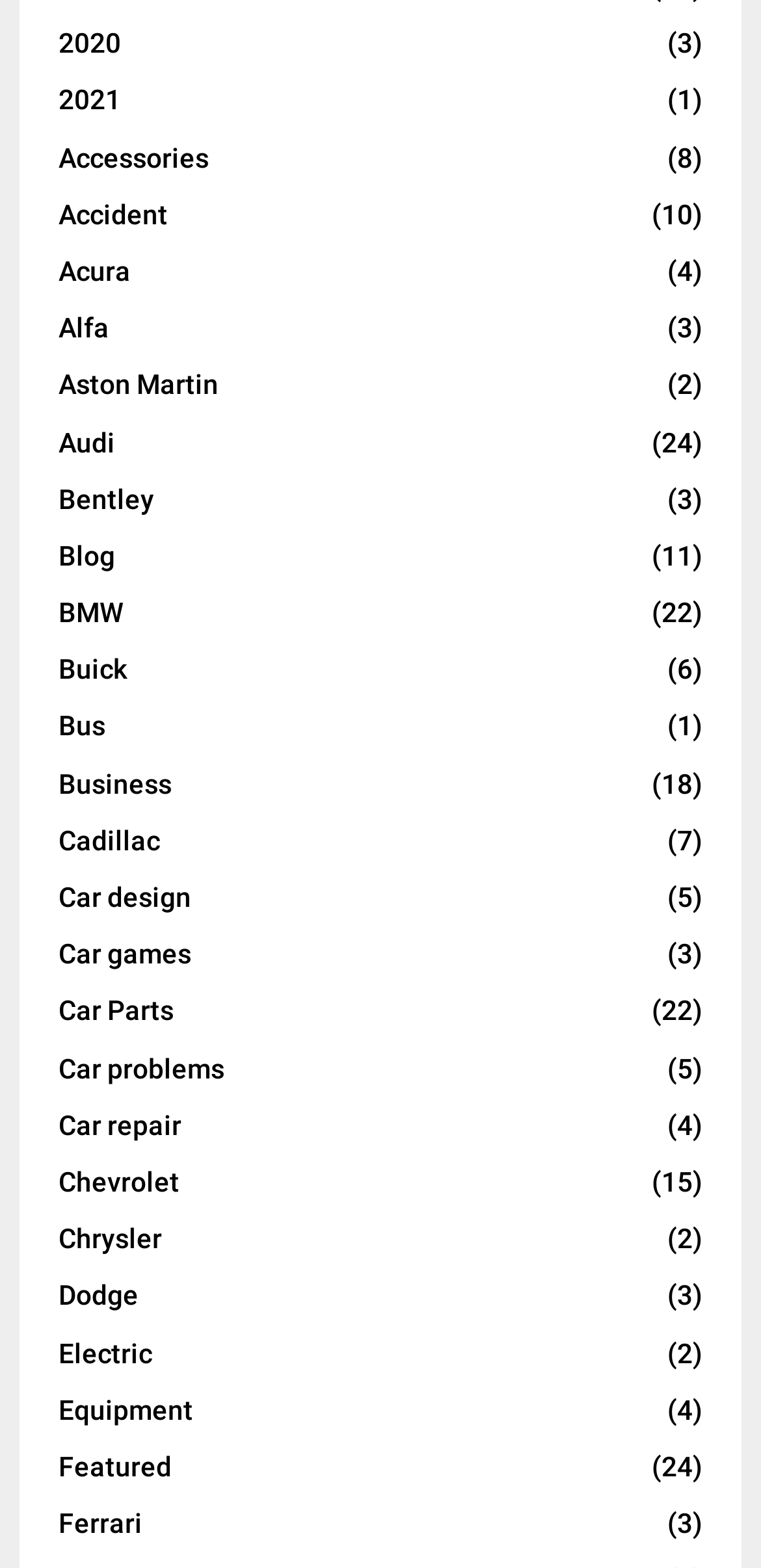Use a single word or phrase to respond to the question:
What is the category with the most links?

Car Parts